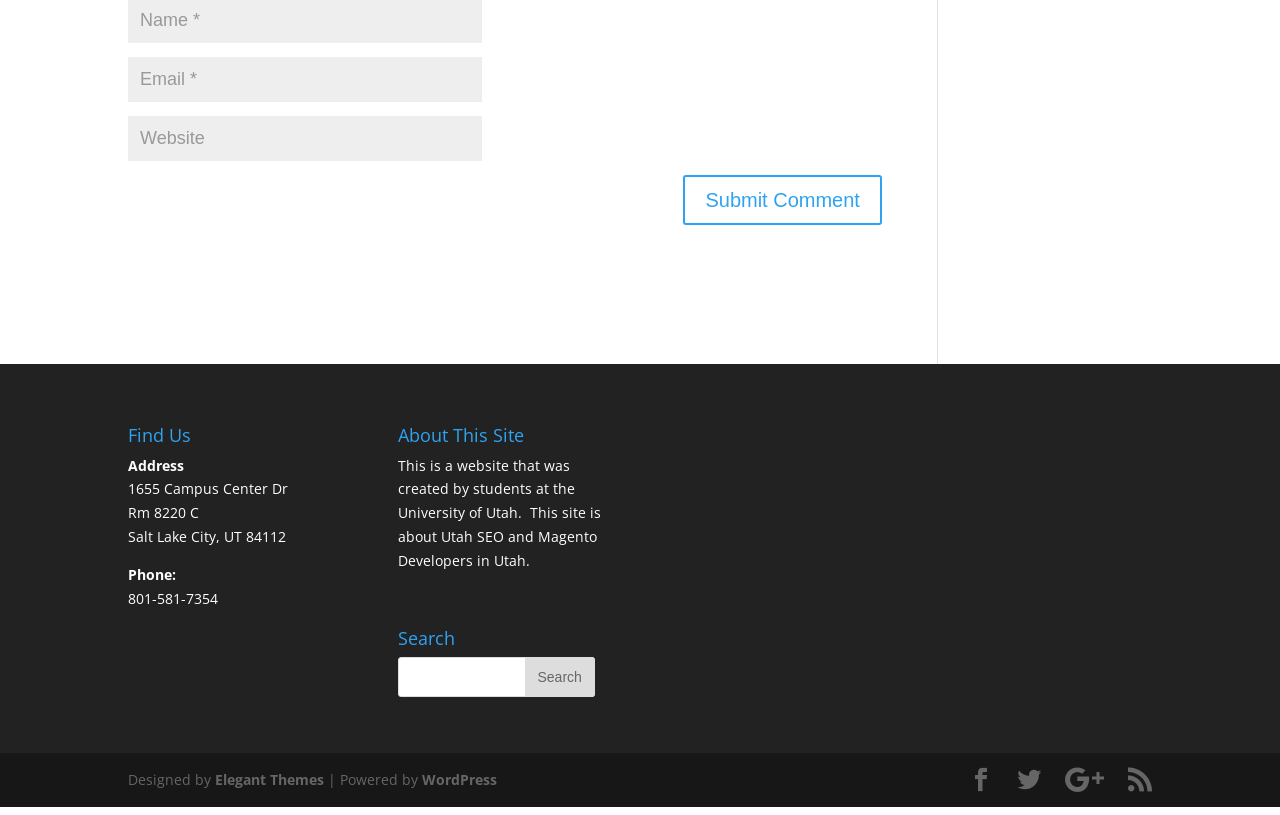Find the bounding box coordinates of the clickable area that will achieve the following instruction: "Visit Utah SEO".

[0.345, 0.647, 0.394, 0.67]